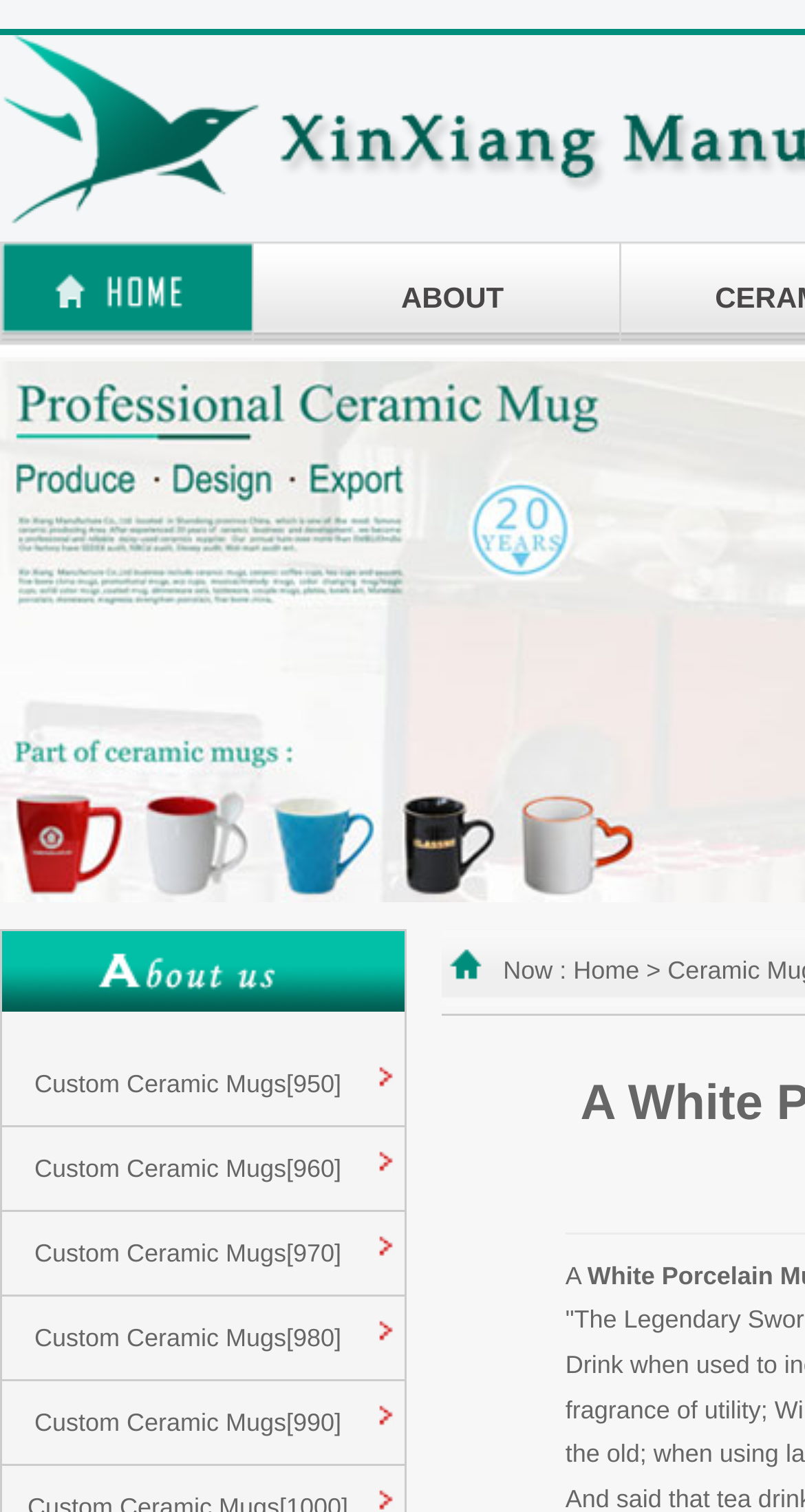What is the text on the second table cell?
Give a one-word or short-phrase answer derived from the screenshot.

ABOUT